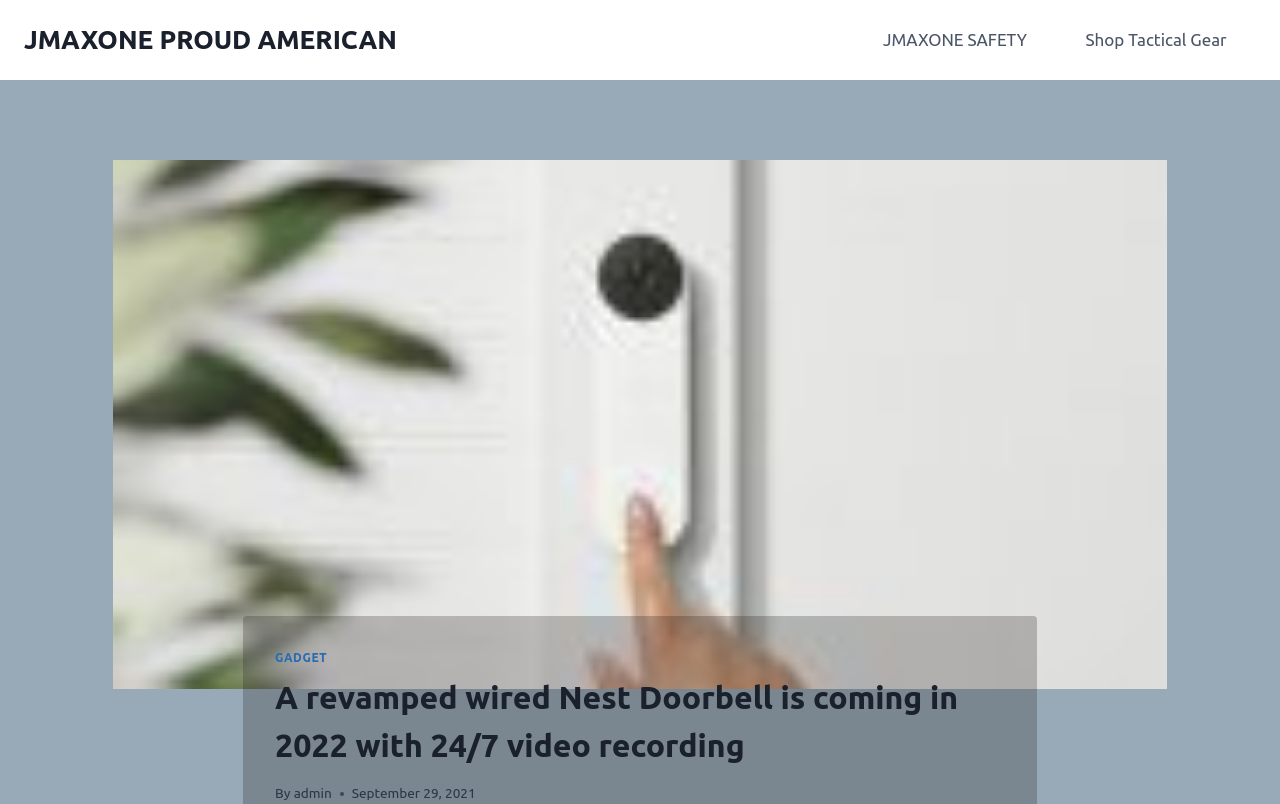Find the bounding box of the UI element described as: "gadget". The bounding box coordinates should be given as four float values between 0 and 1, i.e., [left, top, right, bottom].

[0.215, 0.81, 0.256, 0.826]